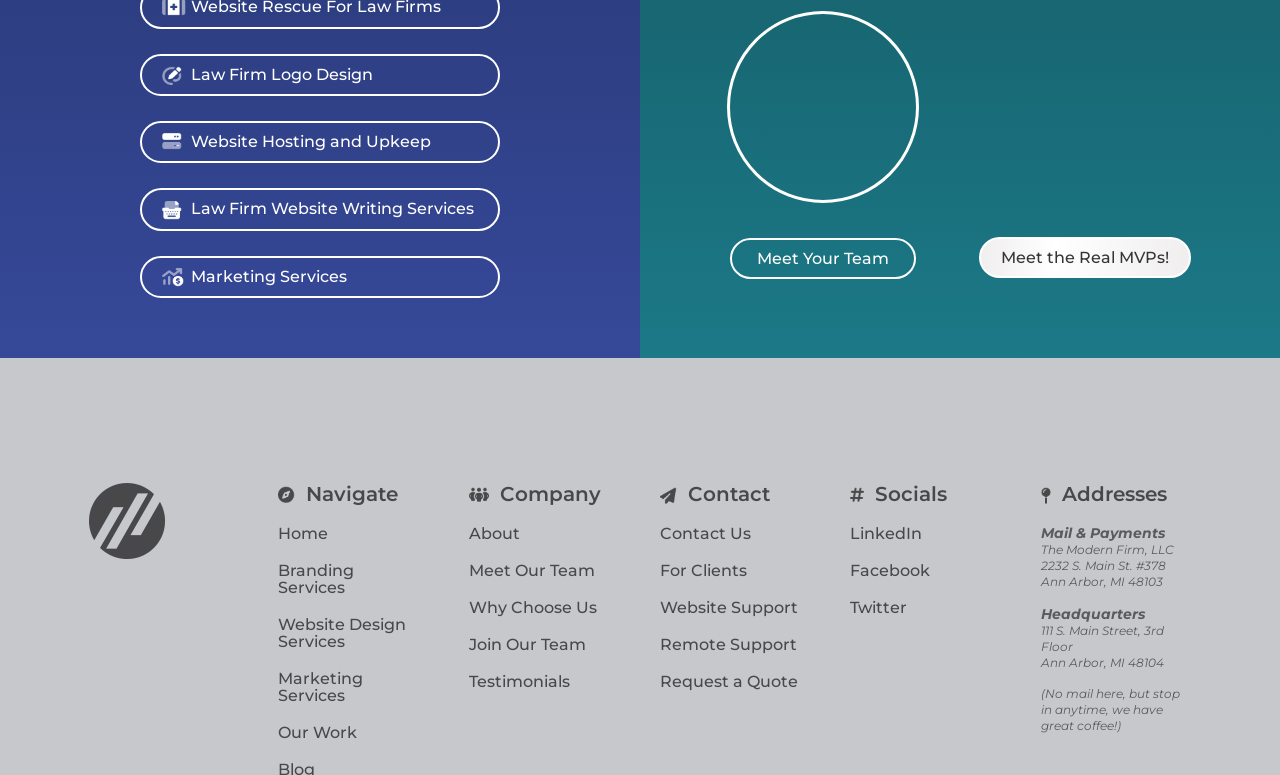Locate the bounding box coordinates of the clickable part needed for the task: "View About page".

[0.366, 0.676, 0.406, 0.701]